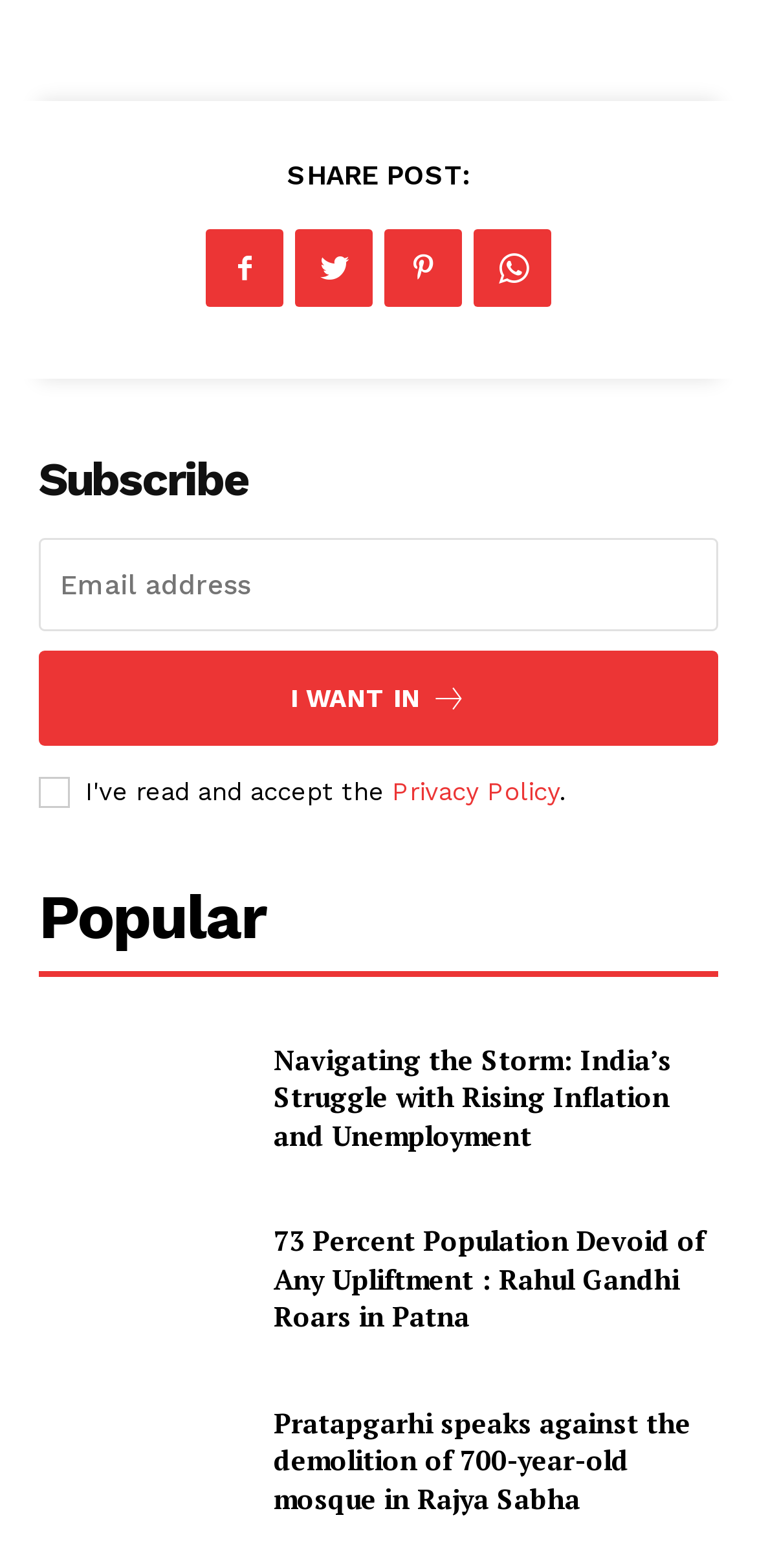Please identify the bounding box coordinates of the element I need to click to follow this instruction: "Click the 'I WANT IN' button".

[0.051, 0.415, 0.949, 0.476]